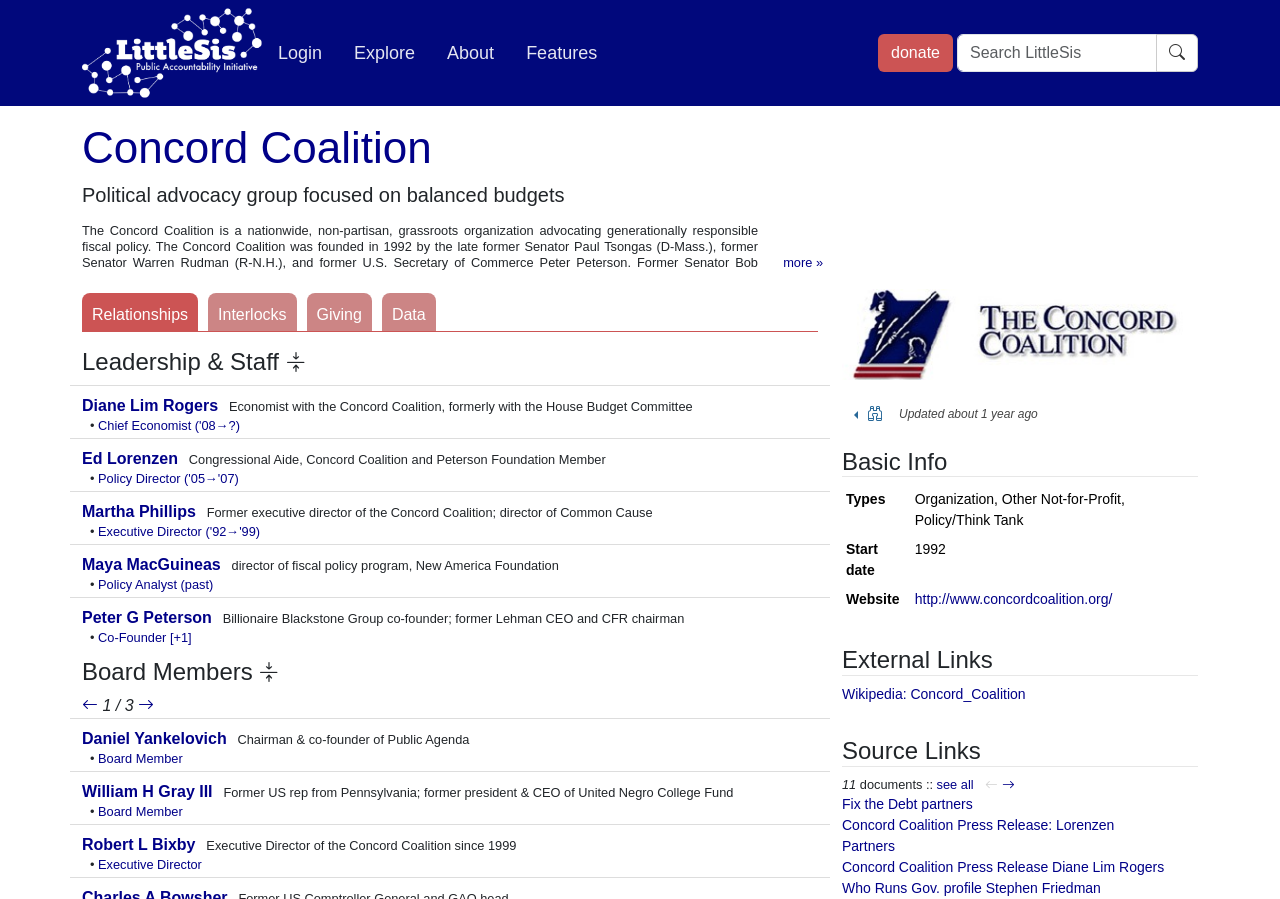Please locate the bounding box coordinates of the element that should be clicked to achieve the given instruction: "Go to the next page of board members".

[0.108, 0.776, 0.12, 0.795]